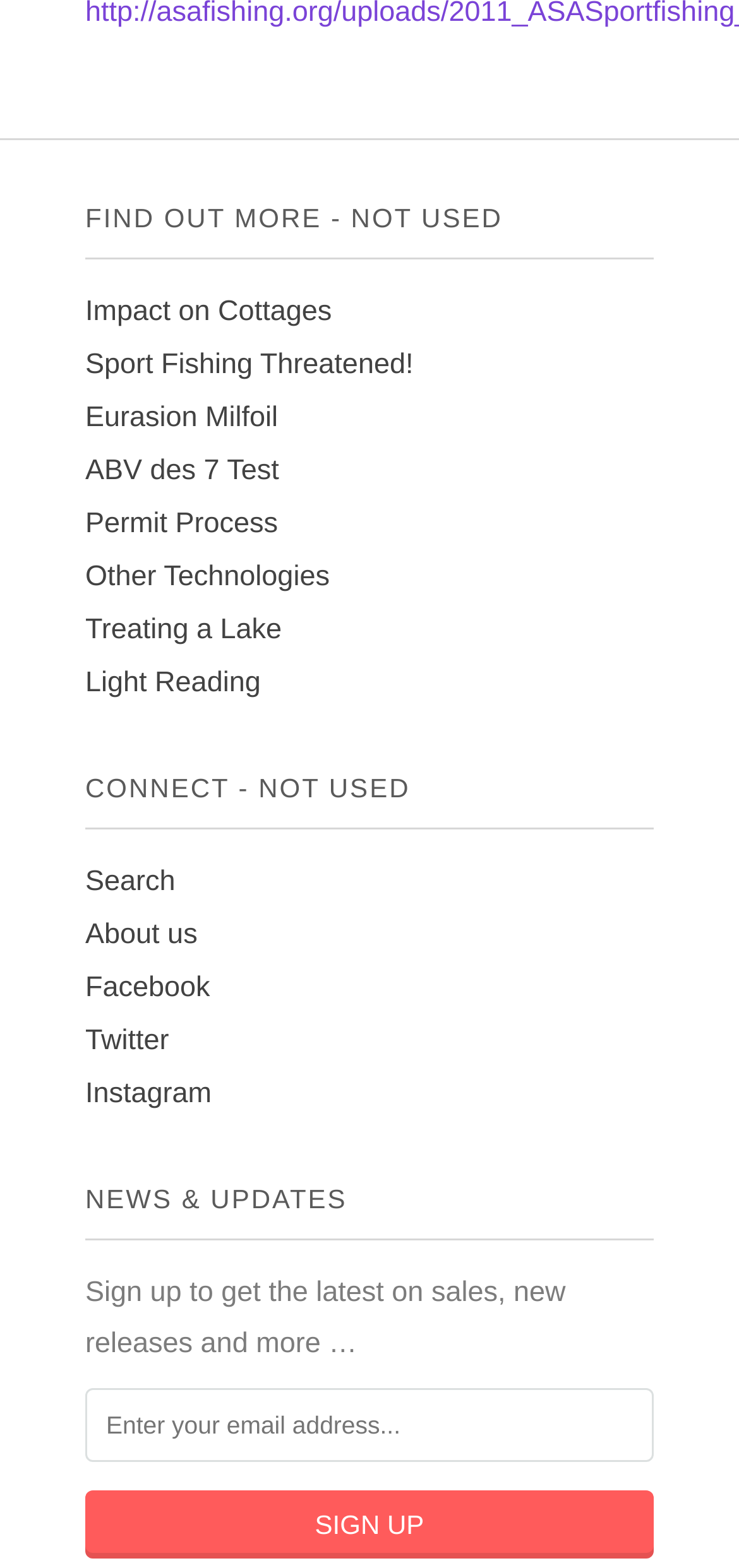Please identify the bounding box coordinates of the element I should click to complete this instruction: 'Click on the link to learn about the impact on cottages'. The coordinates should be given as four float numbers between 0 and 1, like this: [left, top, right, bottom].

[0.115, 0.188, 0.449, 0.209]